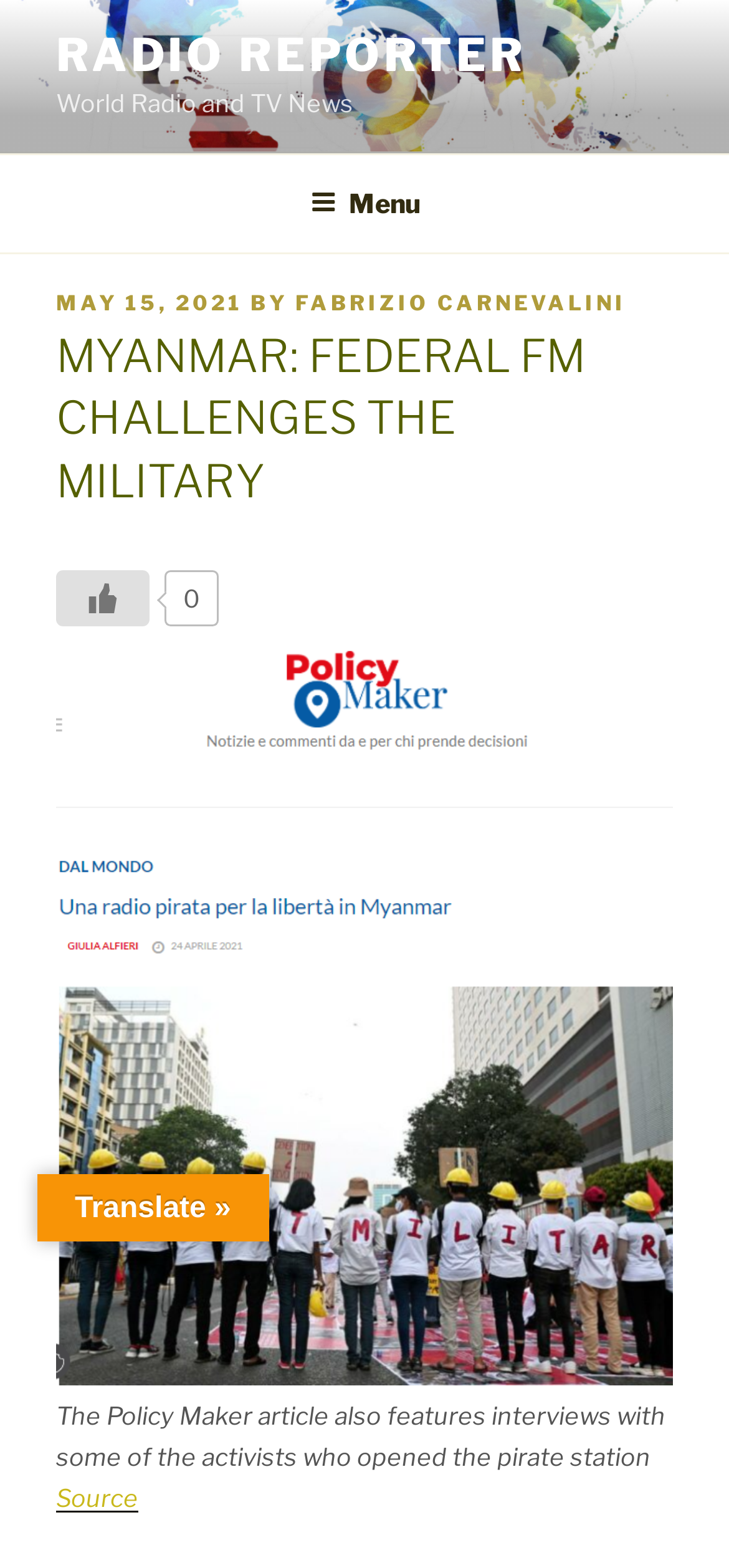Identify the bounding box coordinates for the UI element described by the following text: "Fabrizio Carnevalini". Provide the coordinates as four float numbers between 0 and 1, in the format [left, top, right, bottom].

[0.405, 0.184, 0.859, 0.201]